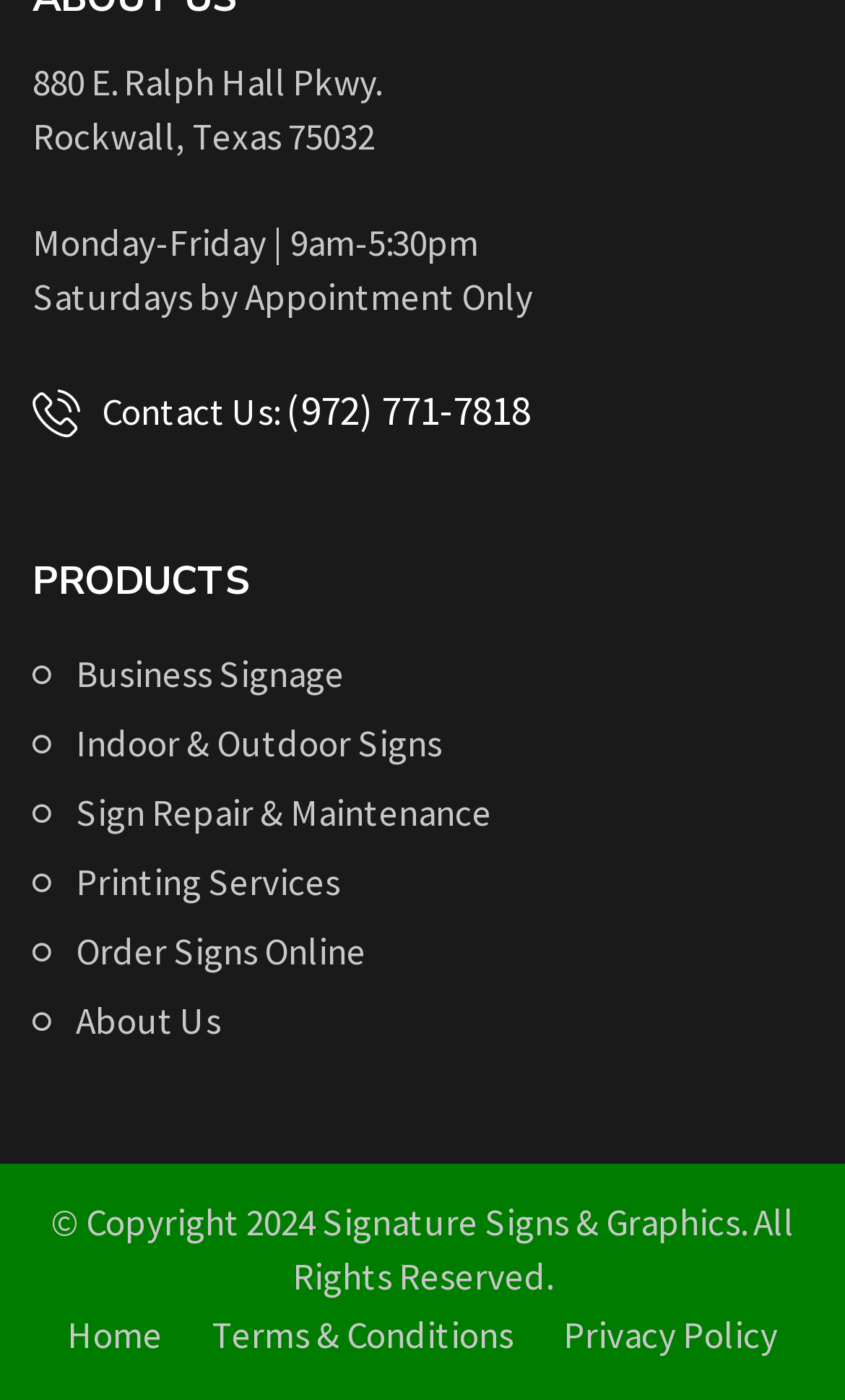Find the bounding box coordinates of the UI element according to this description: "Home".

[0.079, 0.935, 0.192, 0.974]